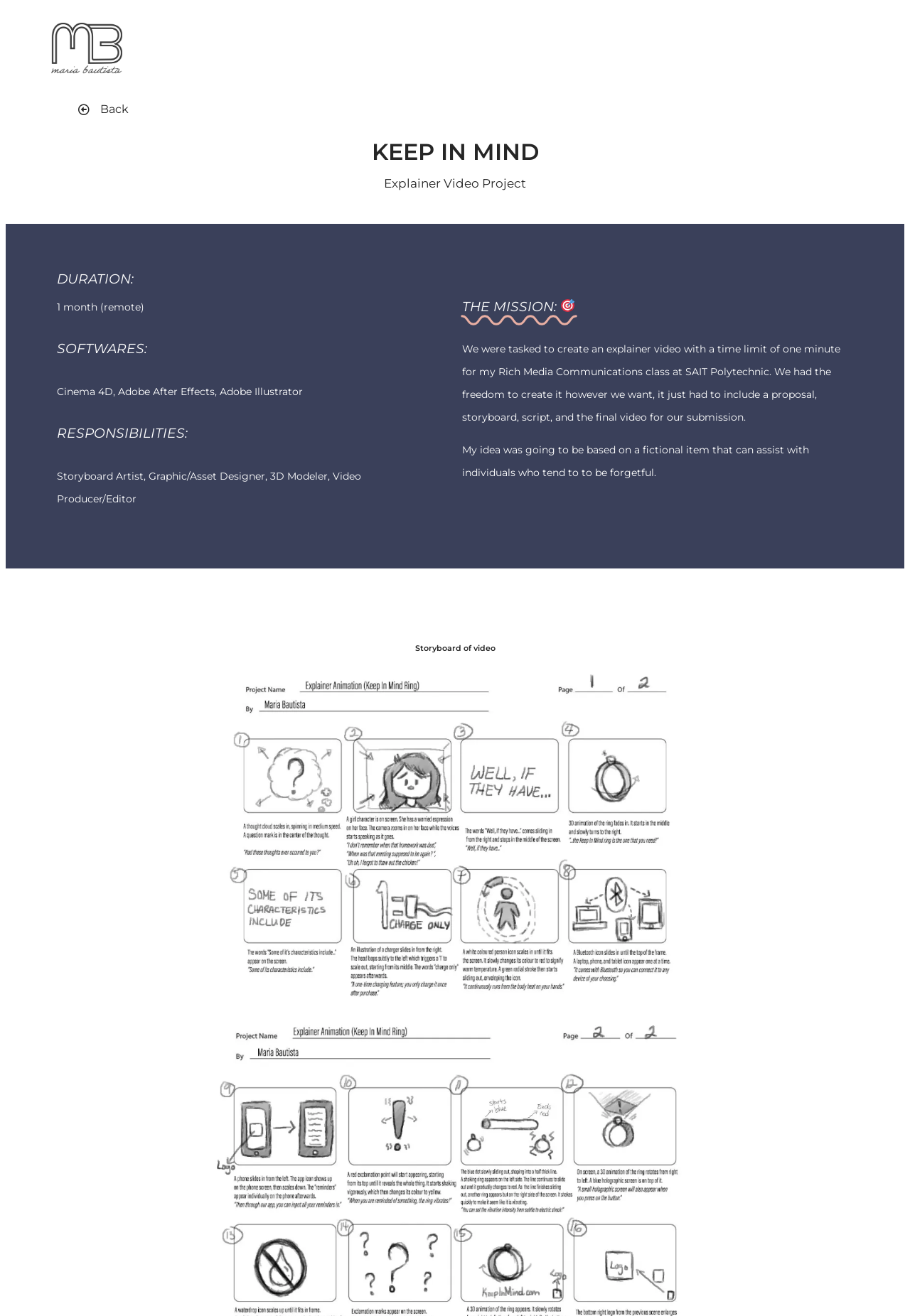Use a single word or phrase to answer the question:
What is the mission of the project?

Create an explainer video